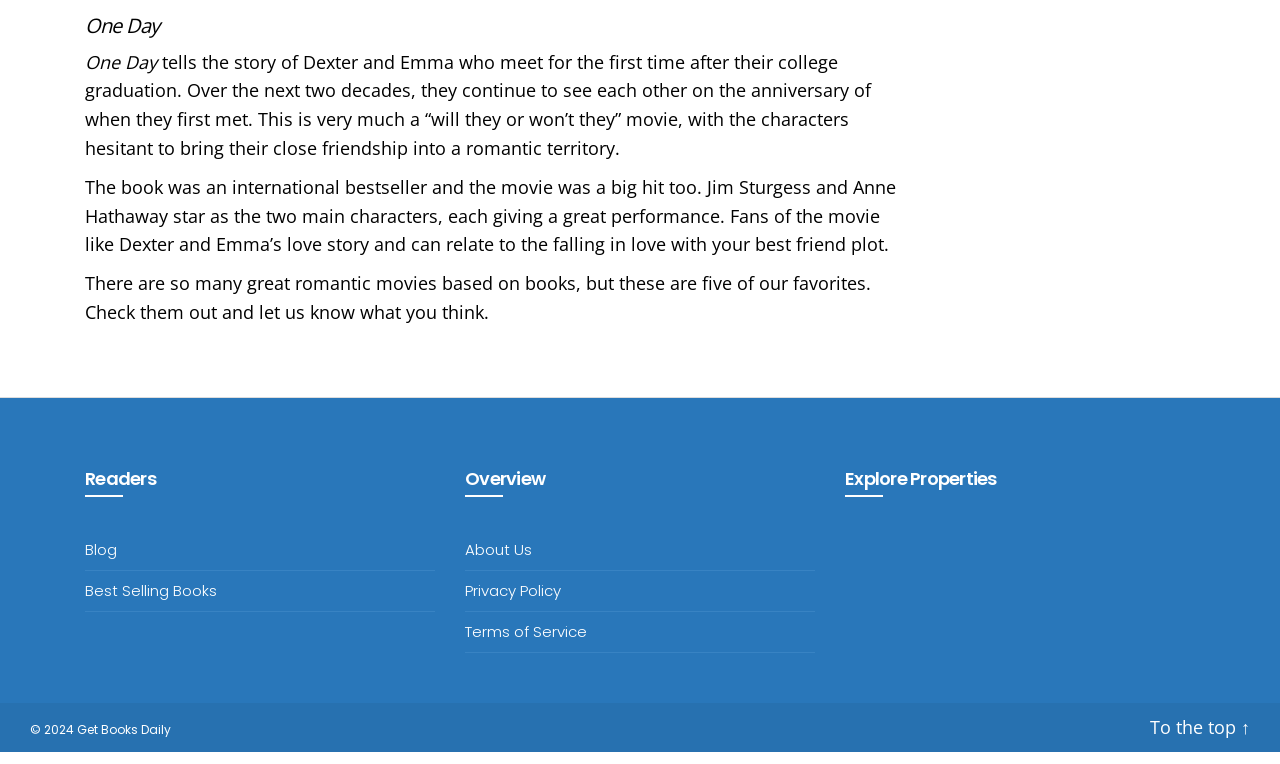Look at the image and write a detailed answer to the question: 
What is the name of the movie described?

The webpage describes a movie, and the heading 'One Day' is the title of the movie. This is evident from the StaticText element that follows the heading, which provides a brief summary of the movie's plot.